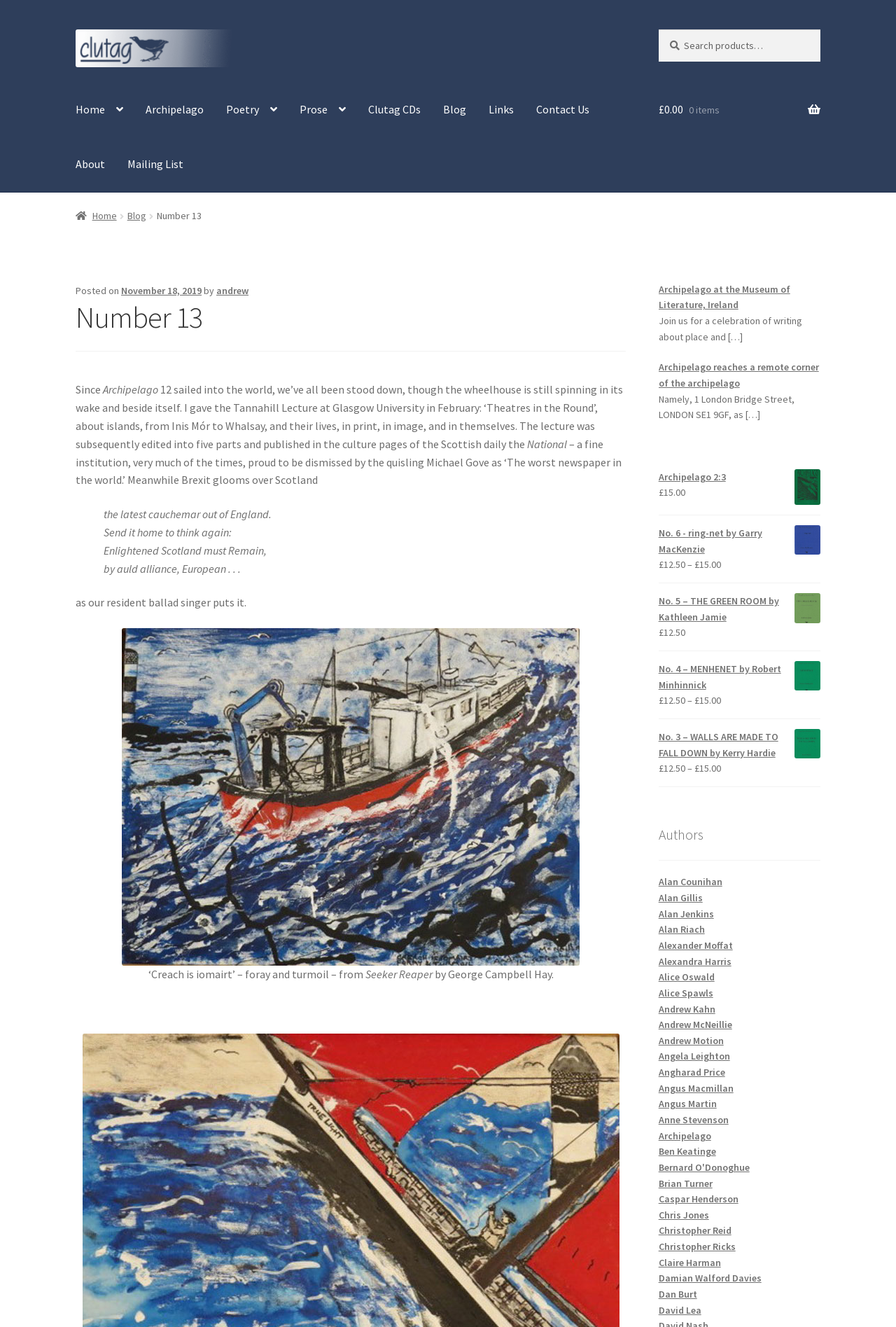Highlight the bounding box coordinates of the element that should be clicked to carry out the following instruction: "View the Archipelago 2:3 page". The coordinates must be given as four float numbers ranging from 0 to 1, i.e., [left, top, right, bottom].

[0.735, 0.353, 0.916, 0.365]